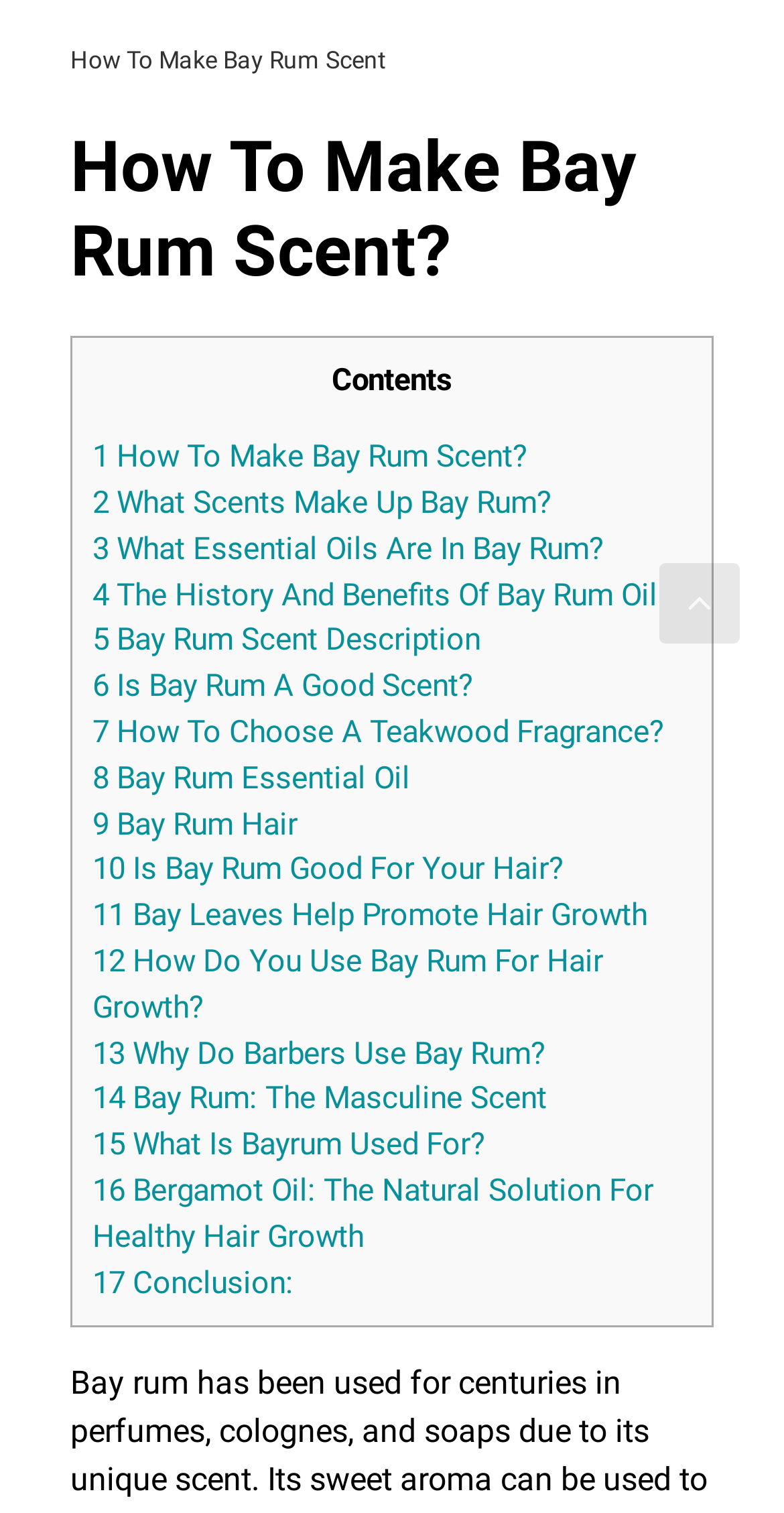What is the purpose of the link 'Scroll back to top'?
Refer to the image and answer the question using a single word or phrase.

To scroll back to top